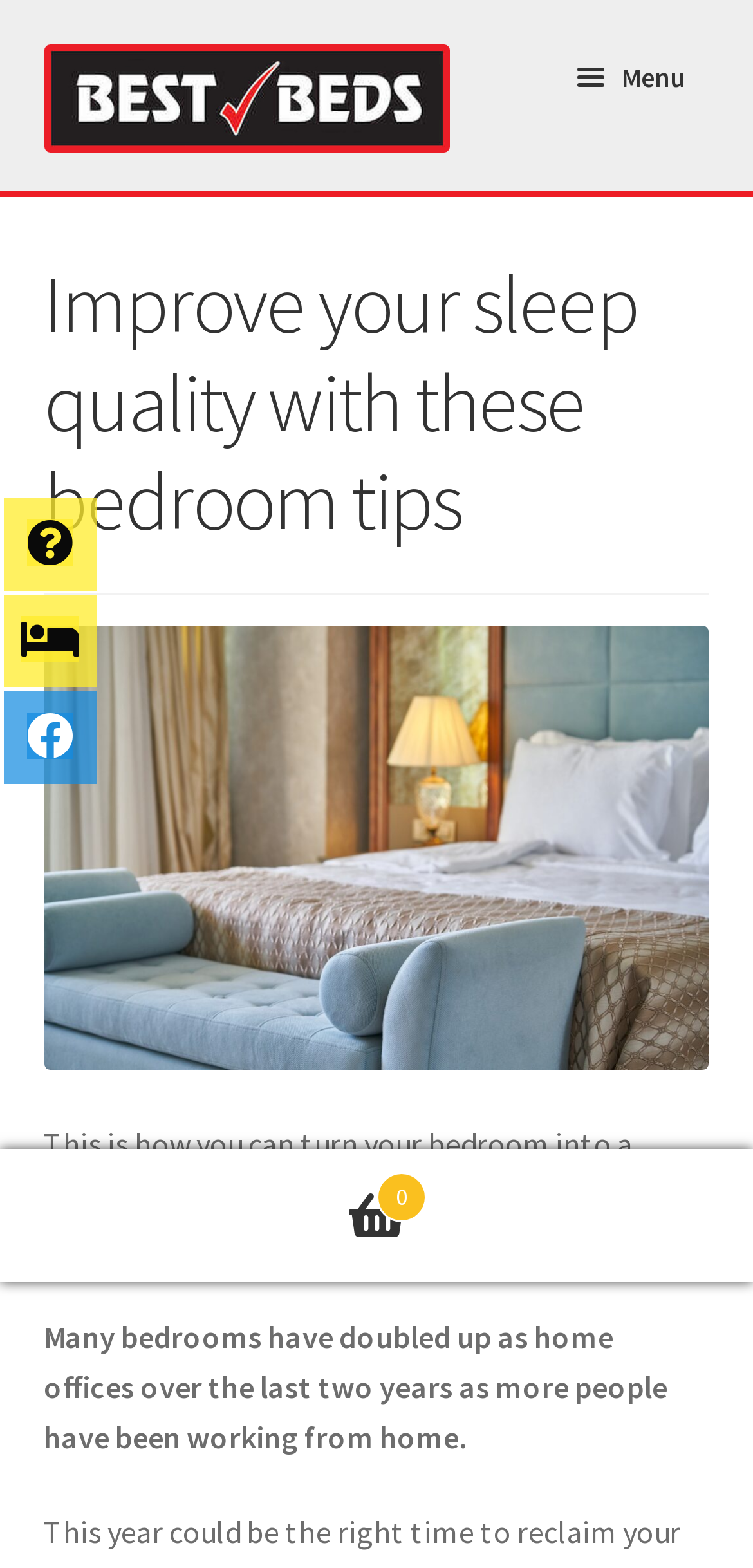Please extract the webpage's main title and generate its text content.

Improve your sleep quality with these bedroom tips